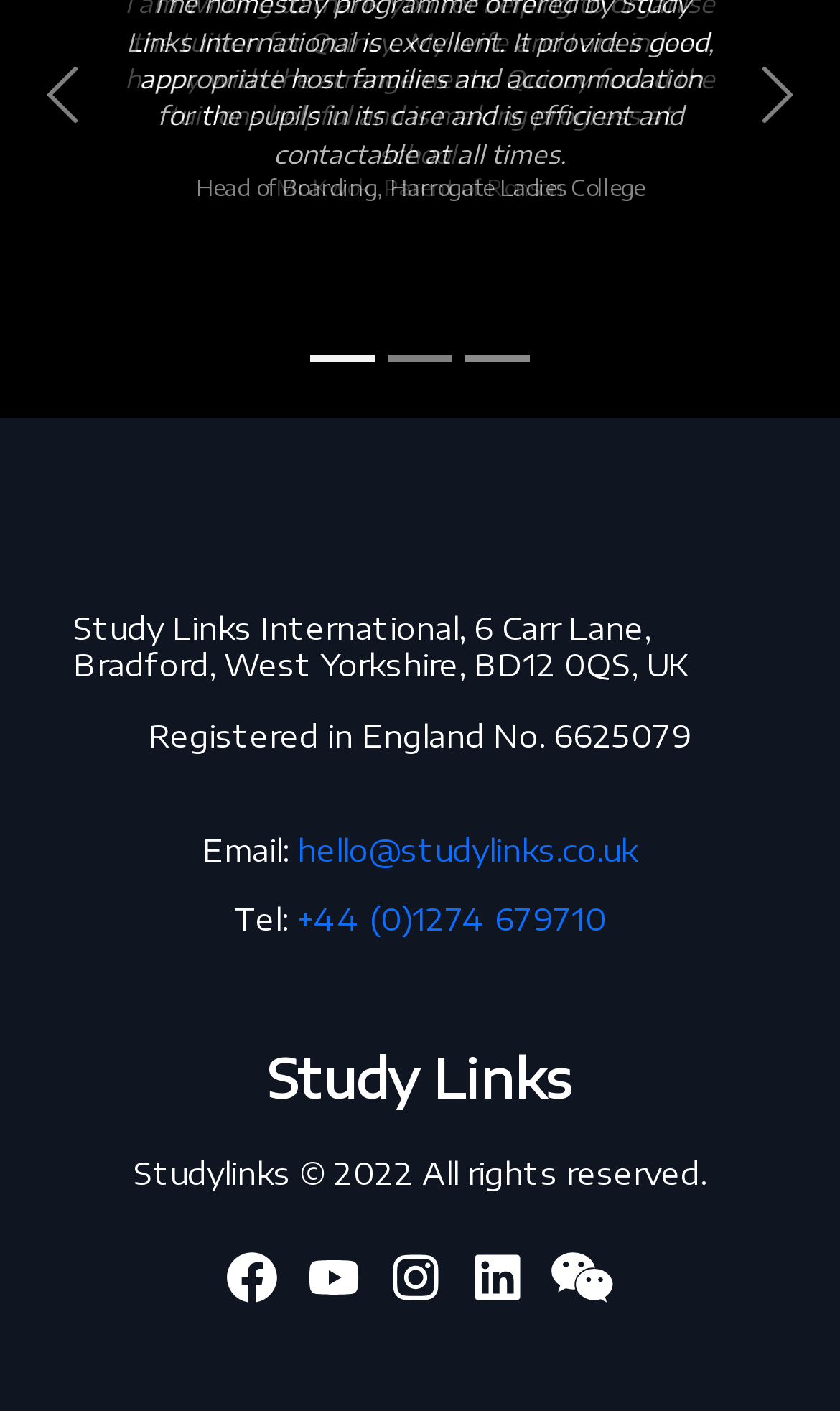Carefully examine the image and provide an in-depth answer to the question: How many social media links are there?

I counted the number of social media links at the bottom of the page, which are Facebook, Youtube, Twitter, and Linkedin, so there are 4 social media links.